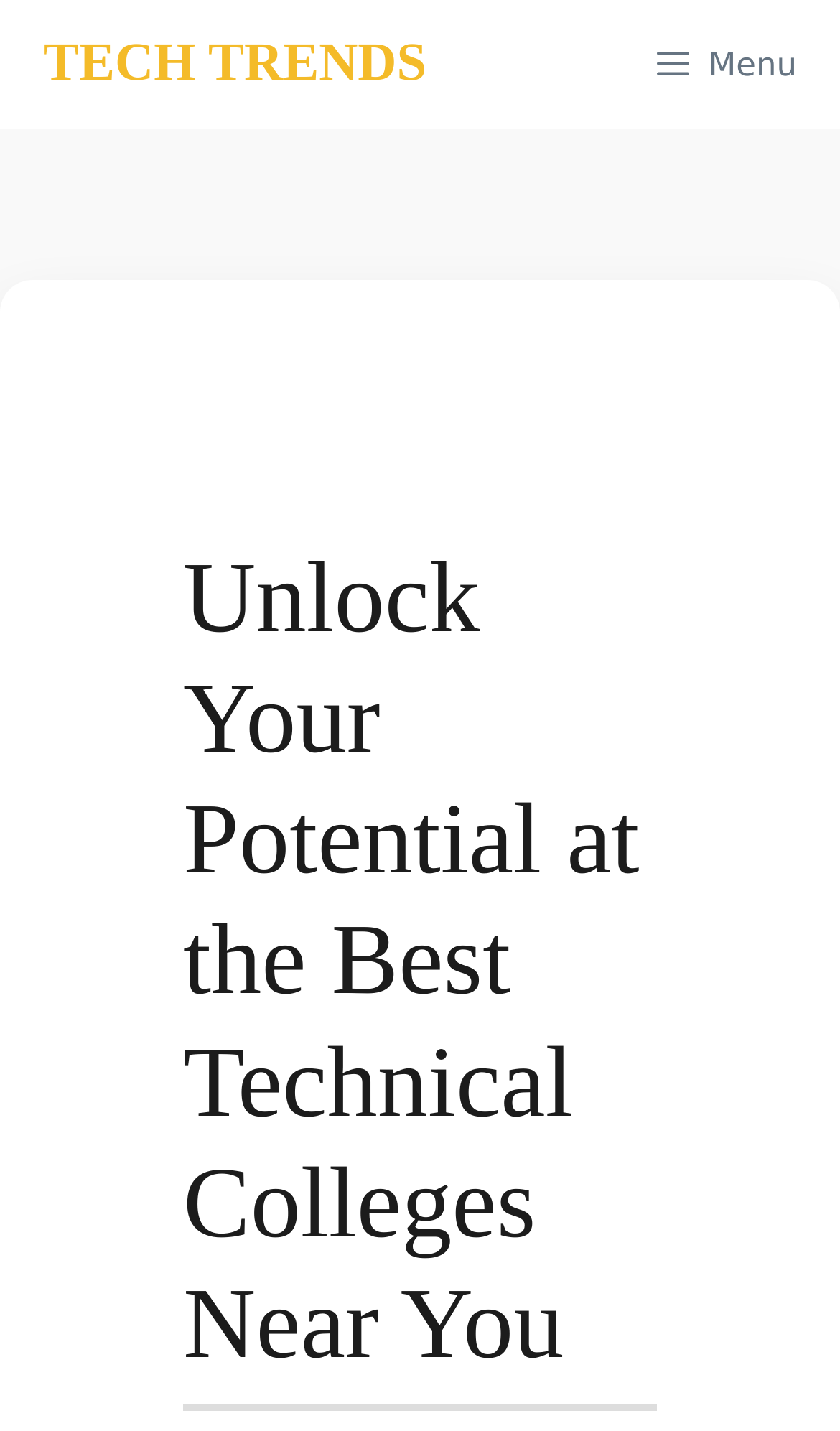Using the description "Menu", predict the bounding box of the relevant HTML element.

[0.728, 0.0, 1.0, 0.09]